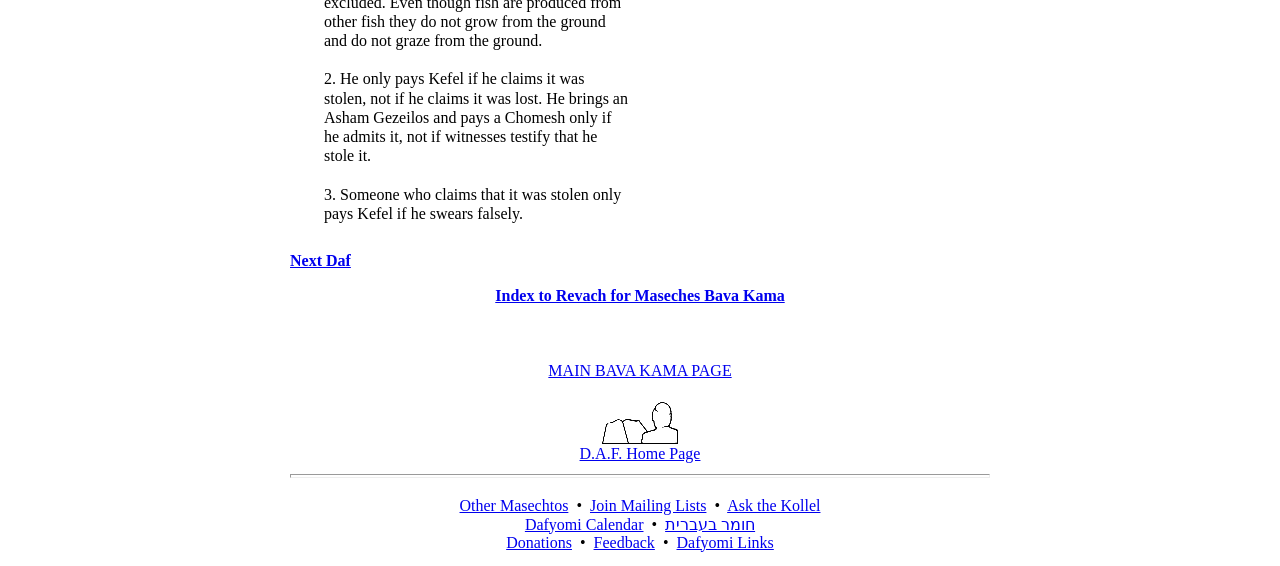Can you provide the bounding box coordinates for the element that should be clicked to implement the instruction: "Click on 'Next Daf'"?

[0.227, 0.445, 0.274, 0.475]